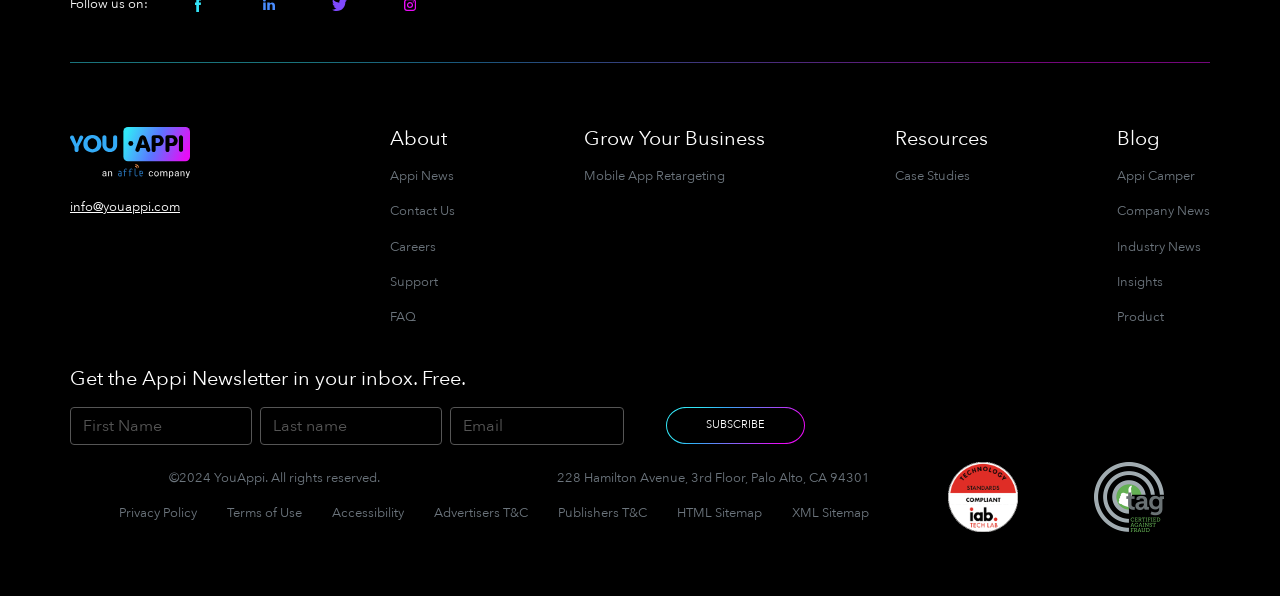Provide a thorough and detailed response to the question by examining the image: 
What is the company name?

The company name is obtained from the StaticText element 'YouAppi' with bounding box coordinates [0.148, 0.211, 0.188, 0.242].